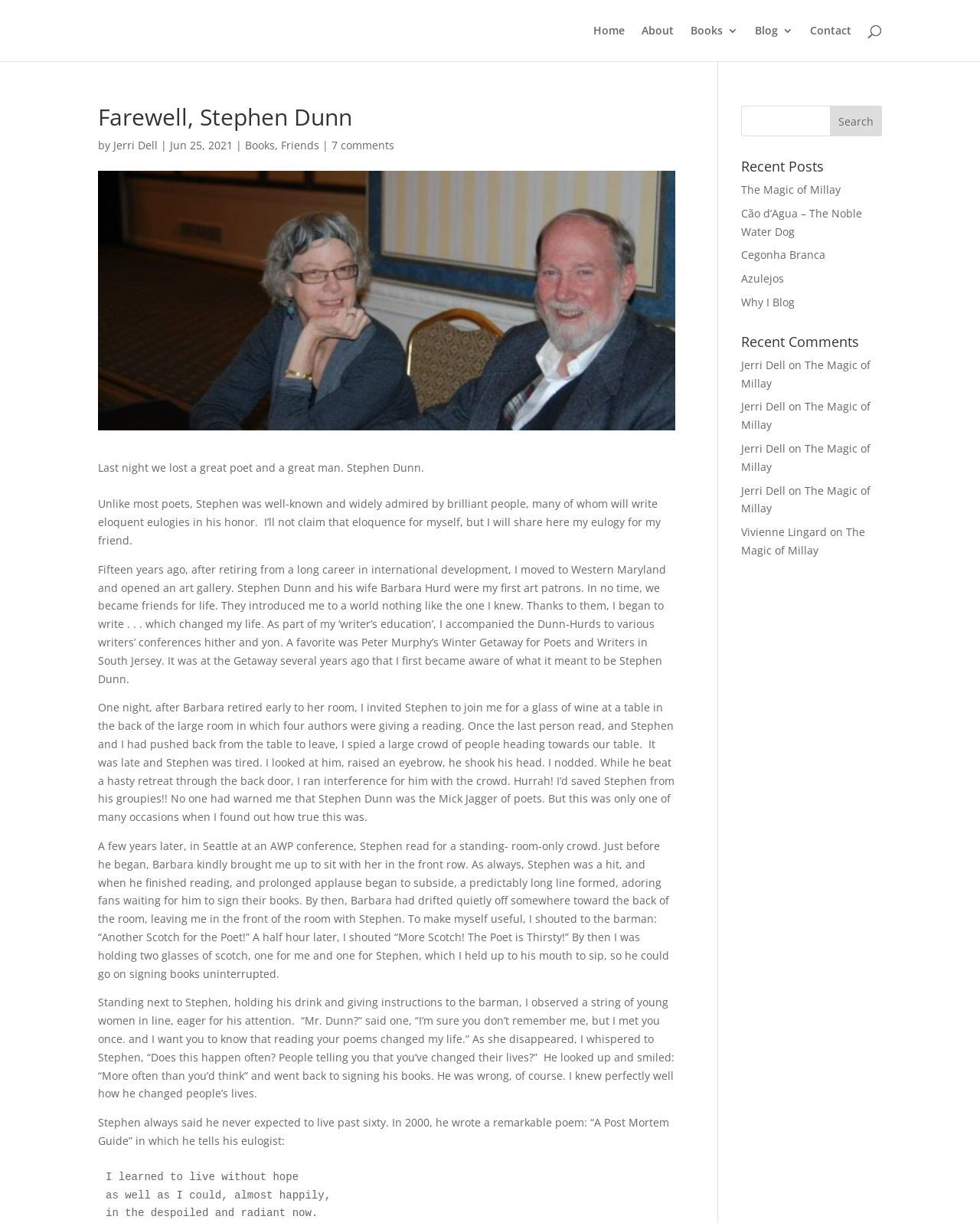What is the name of the conference mentioned in the article?
Based on the screenshot, respond with a single word or phrase.

AWP conference